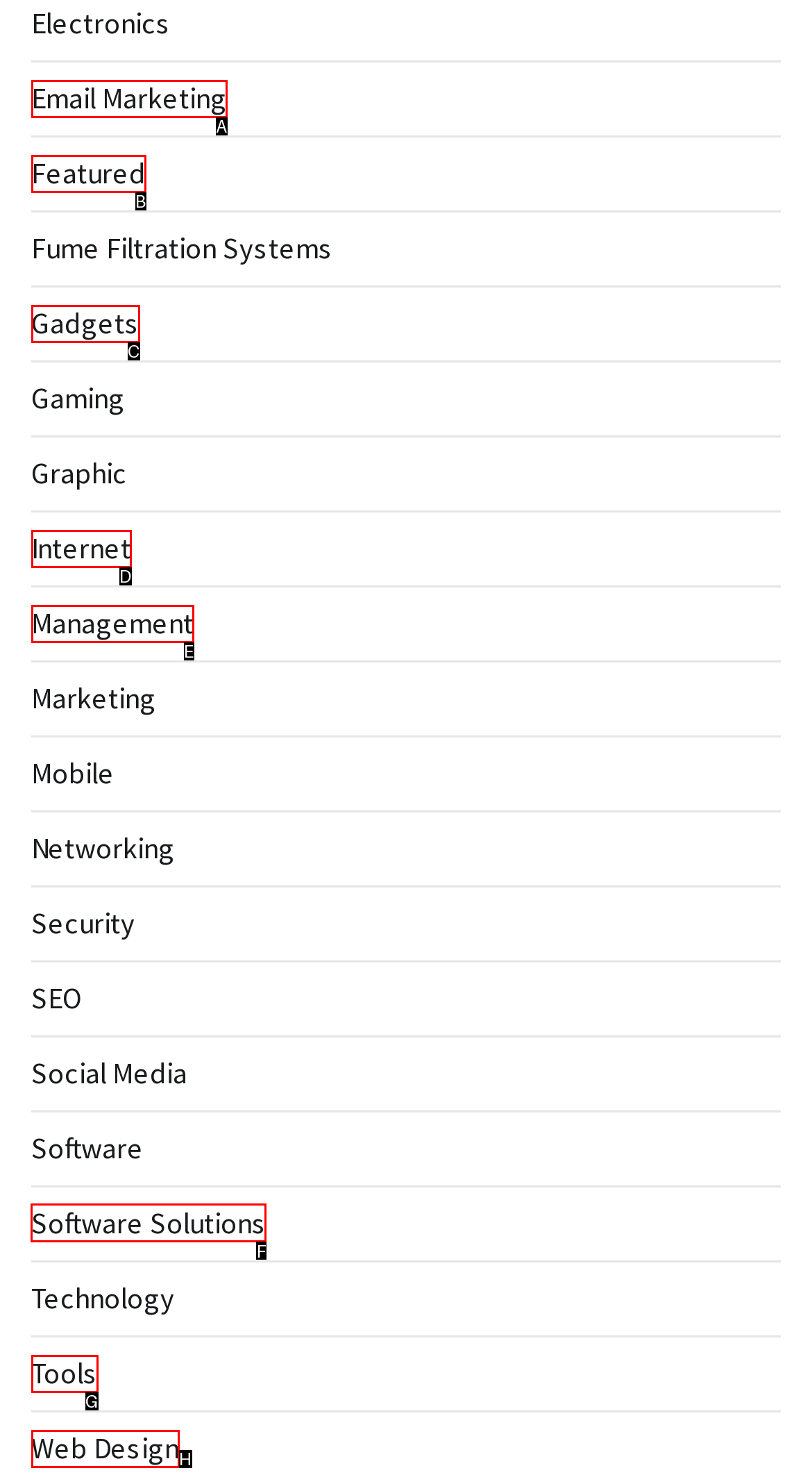Which option should you click on to fulfill this task: Learn about Software Solutions? Answer with the letter of the correct choice.

F